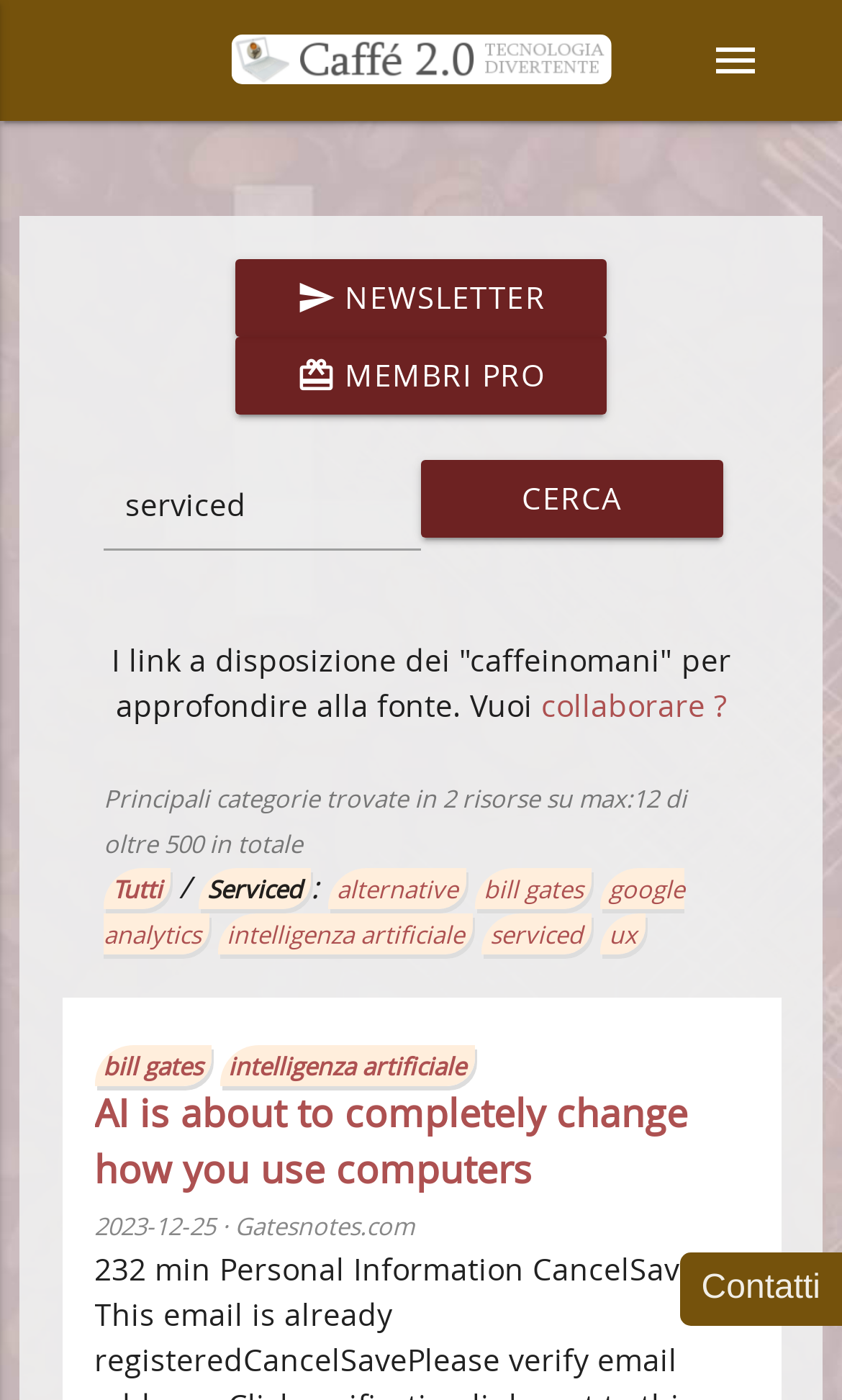What is the name of the newsletter?
Please provide a single word or phrase as the answer based on the screenshot.

NEWSLETTER